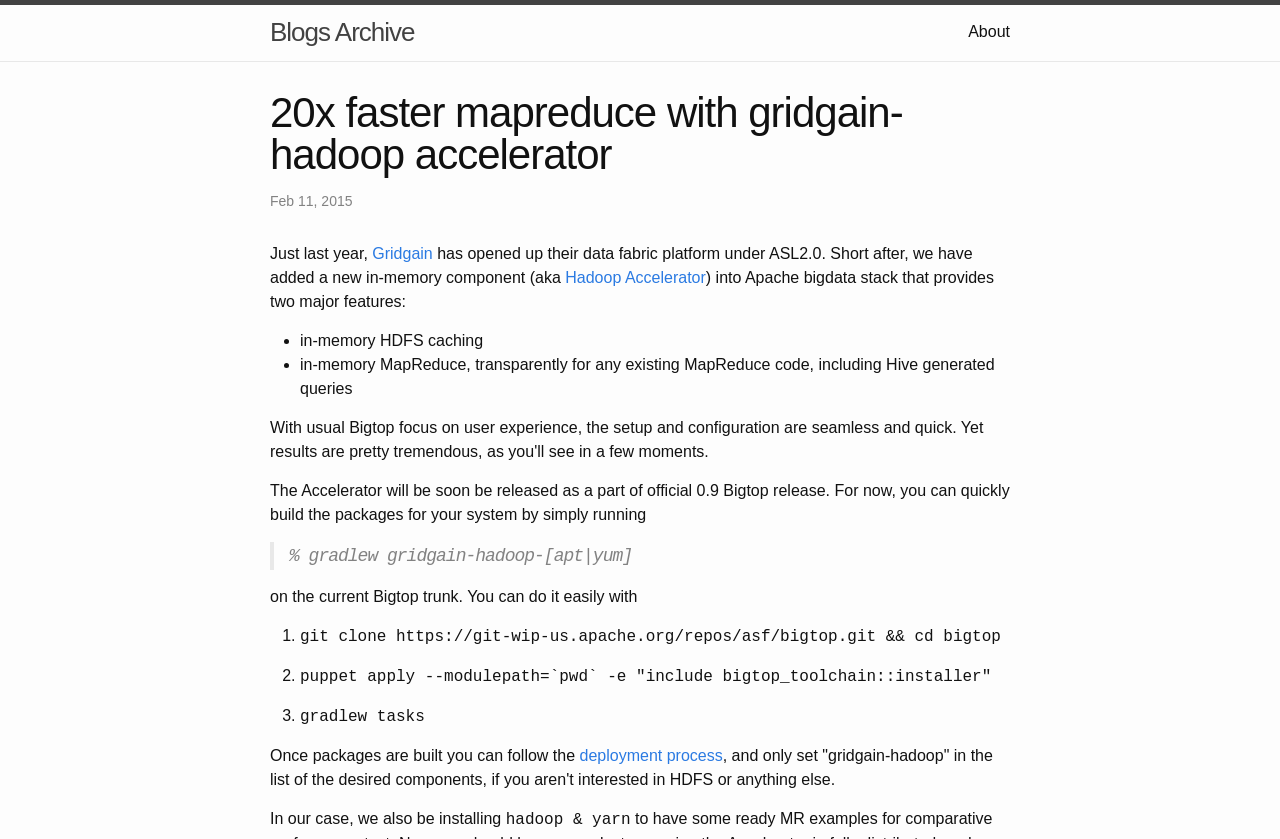Detail the various sections and features present on the webpage.

The webpage appears to be a blog post discussing how to speed up MapReduce code using a new Hadoop Accelerator by GridGain. At the top of the page, there is a header section with a link to "Blogs Archive" on the left and a link to "About" on the right. Below the header, there is a main content section with a heading that reads "20x faster mapreduce with gridgain-hadoop accelerator". 

To the right of the heading, there is a time stamp indicating that the post was published on February 11, 2015. The main content is divided into several paragraphs, with the first paragraph introducing the topic of GridGain's data fabric platform and its integration with Apache bigdata stack. 

The second paragraph explains the two major features of the Hadoop Accelerator, which are in-memory HDFS caching and in-memory MapReduce. These features are listed in bullet points. 

The following paragraphs provide instructions on how to build the packages for the system, including a blockquote with a command to run, and a list of steps to follow. The steps are numbered and include commands to clone a Git repository, apply a puppet module, and run a gradle task. 

Finally, there is a paragraph that mentions the deployment process and provides a link to it. The page does not appear to have any images.